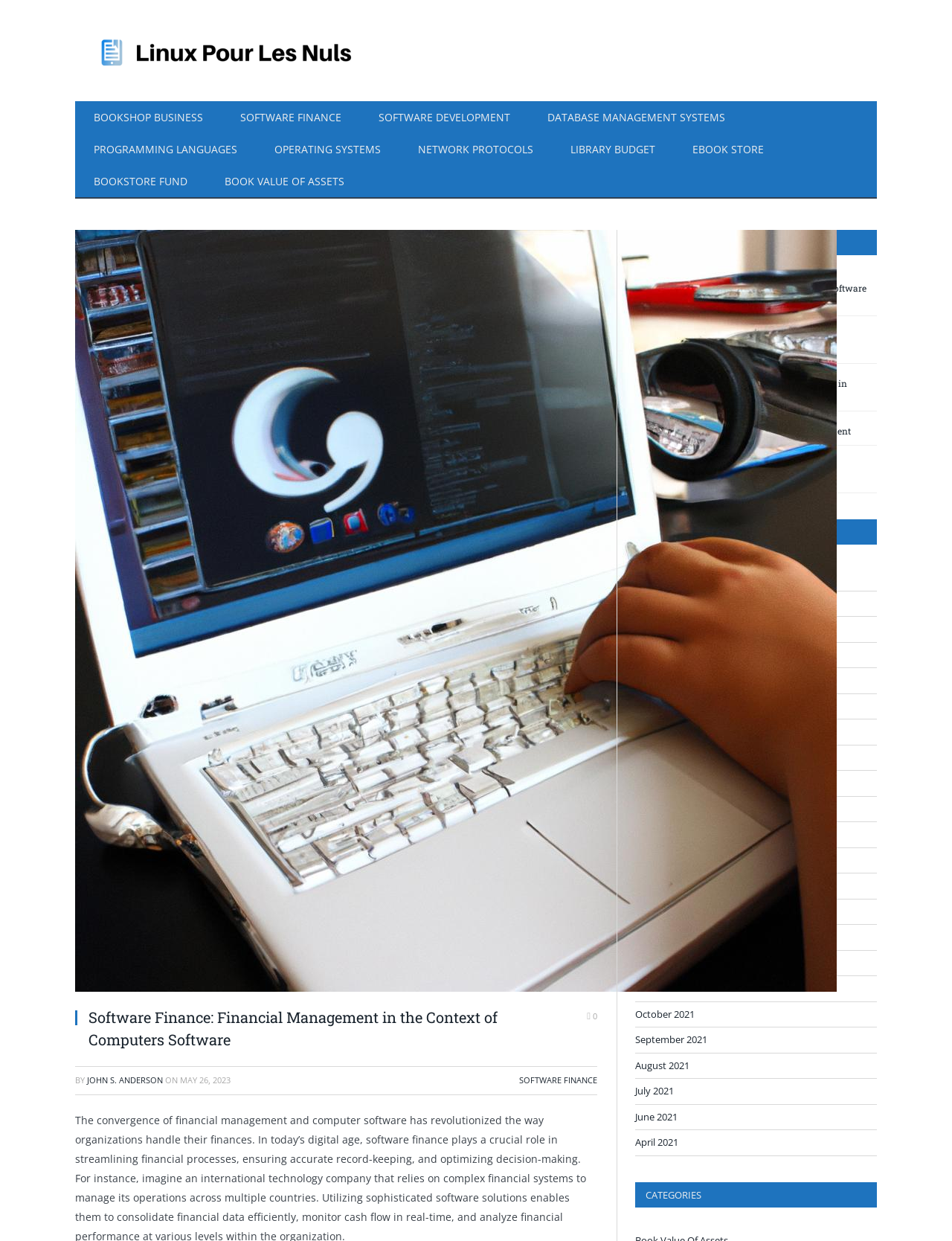Locate the primary heading on the webpage and return its text.

Software Finance: Financial Management in the Context of Computers Software